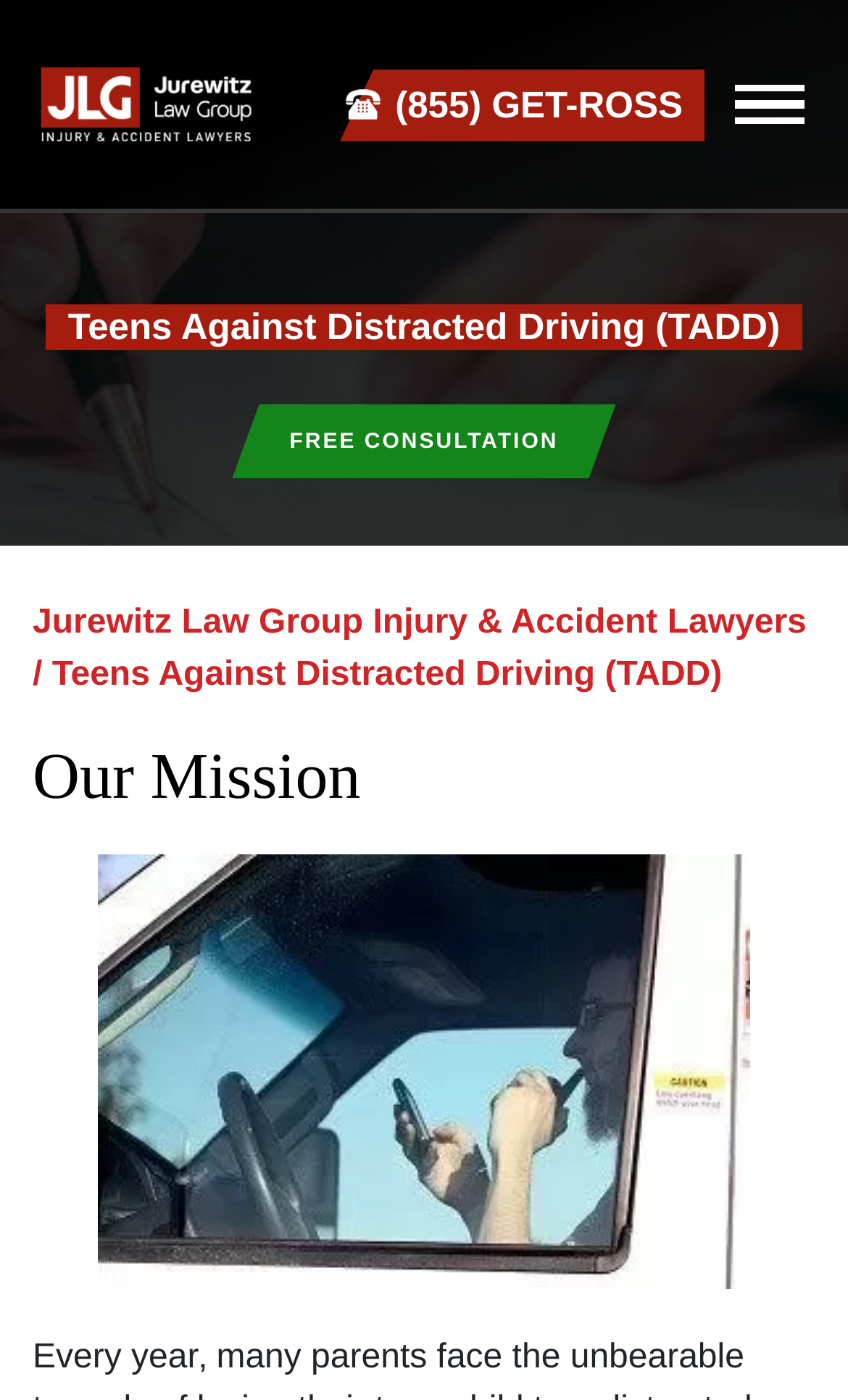Please answer the following question using a single word or phrase: 
What is the name of the effort against distracted driving?

Teens Against Distracted Driving (TADD)